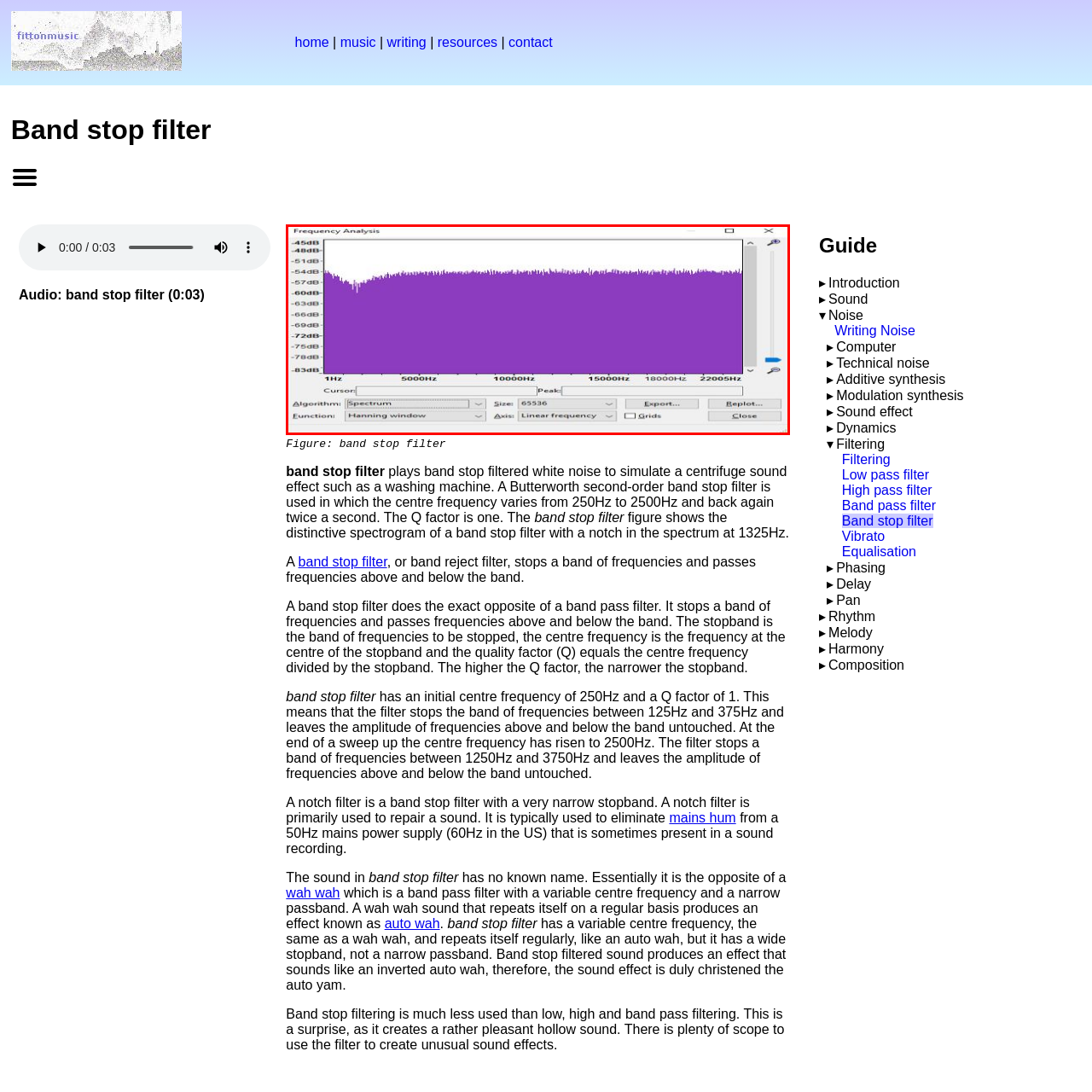Take a close look at the image marked with a red boundary and thoroughly answer the ensuing question using the information observed in the image:
What type of filter is illustrated in the graph?

The graph displays a frequency analysis graph, specifically illustrating the characteristics of a band stop filter. This type of filter attenuates certain frequencies while allowing others to pass, effectively creating a gap in the spectrum.